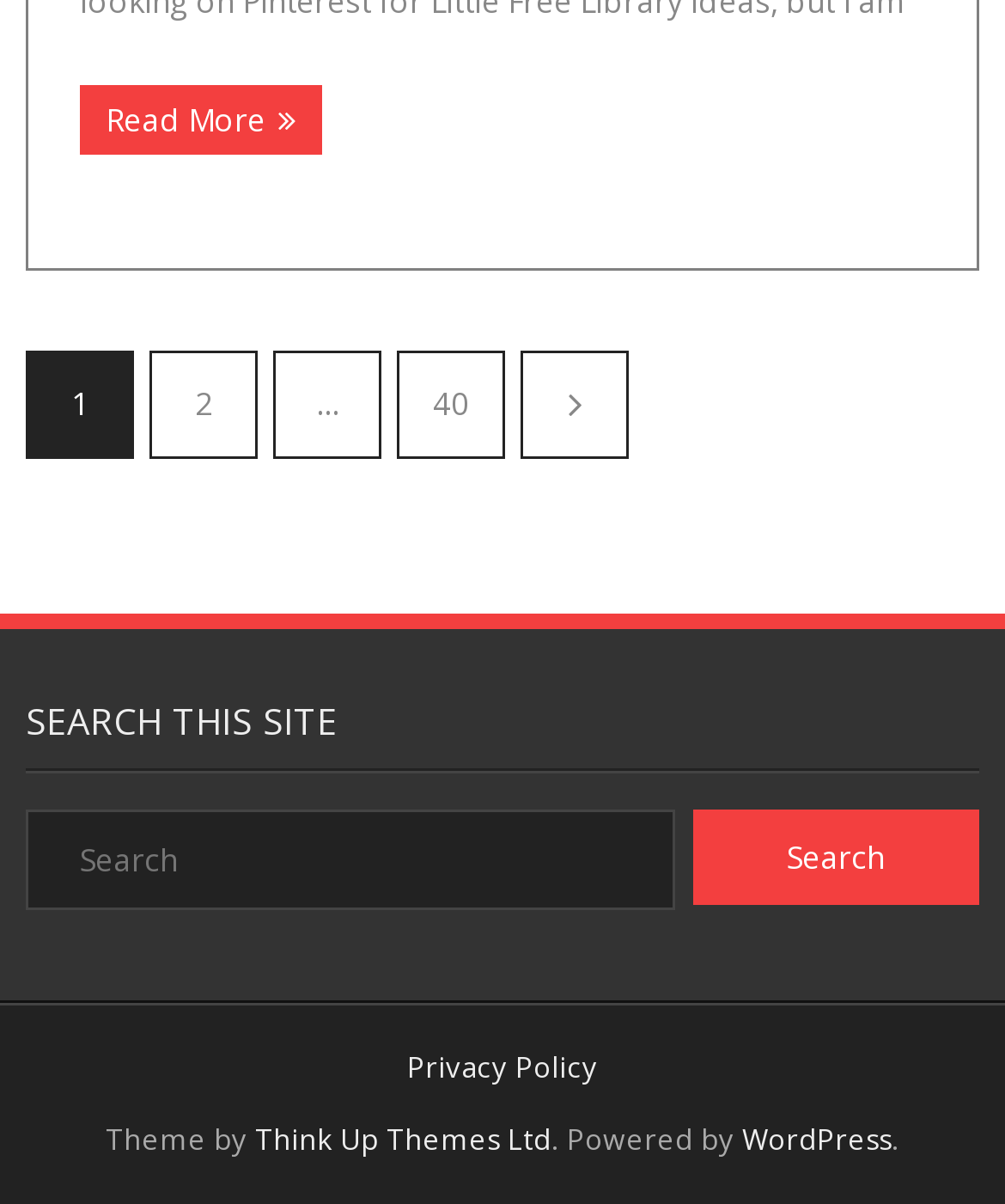Locate the bounding box coordinates of the region to be clicked to comply with the following instruction: "Visit WordPress". The coordinates must be four float numbers between 0 and 1, in the form [left, top, right, bottom].

[0.738, 0.93, 0.887, 0.962]